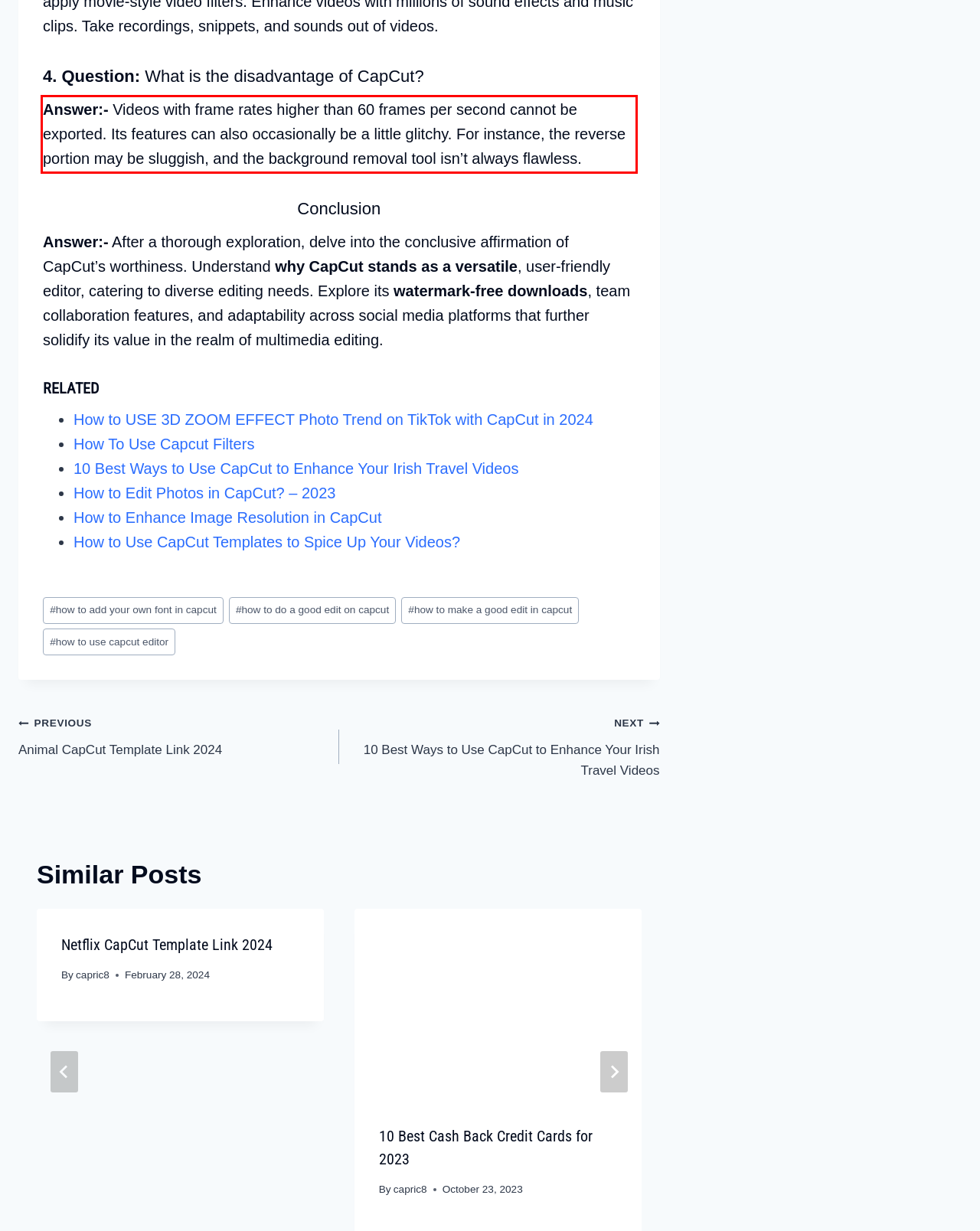Please use OCR to extract the text content from the red bounding box in the provided webpage screenshot.

Answer:- Videos with frame rates higher than 60 frames per second cannot be exported. Its features can also occasionally be a little glitchy. For instance, the reverse portion may be sluggish, and the background removal tool isn’t always flawless.